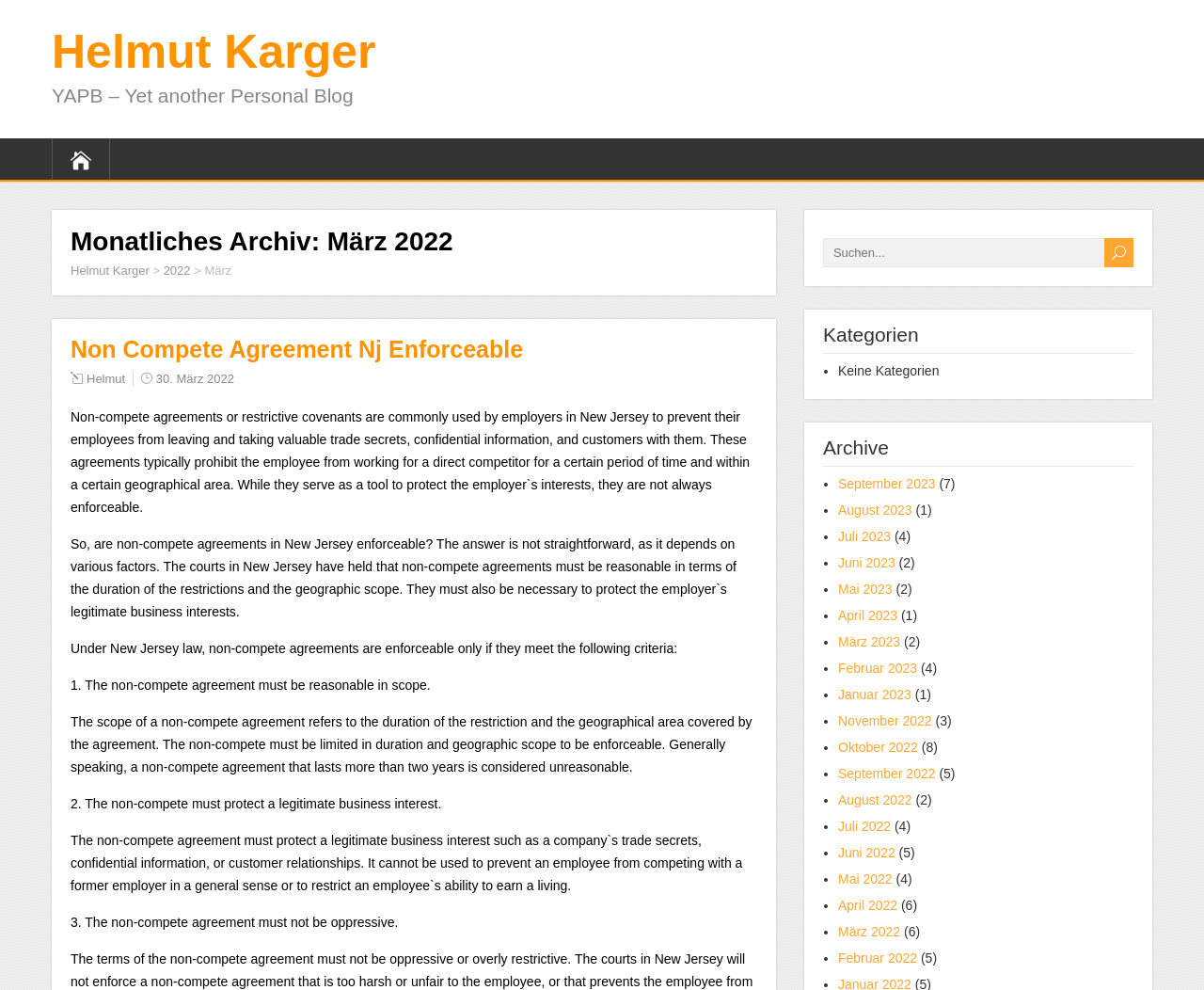Given the description 30. März 2022, predict the bounding box coordinates of the UI element. Ensure the coordinates are in the format (top-left x, top-left y, bottom-right x, bottom-right y) and all values are between 0 and 1.

[0.13, 0.375, 0.194, 0.39]